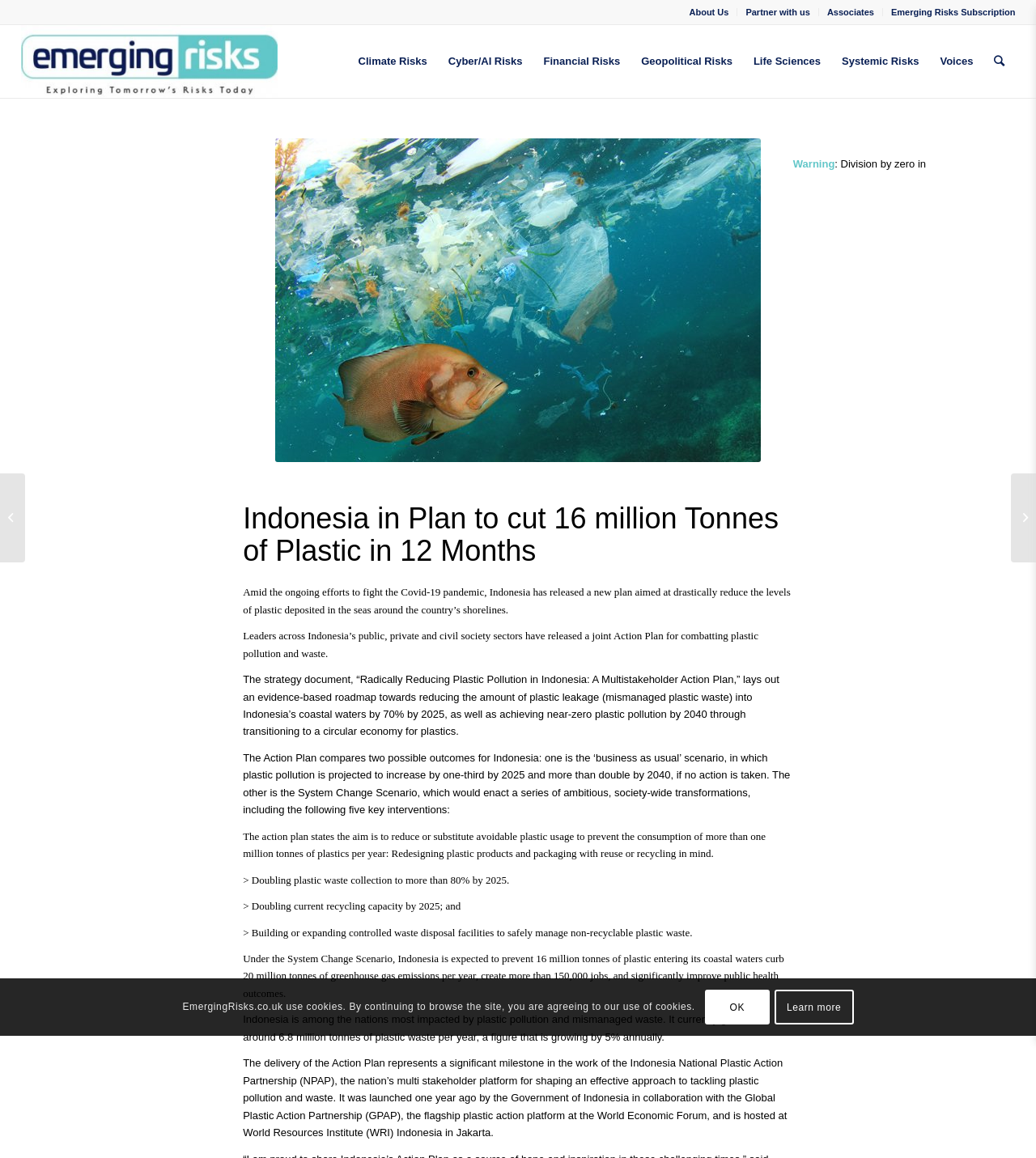What is the topic of the main article on this webpage?
Using the visual information, answer the question in a single word or phrase.

Indonesia's plan to reduce plastic pollution